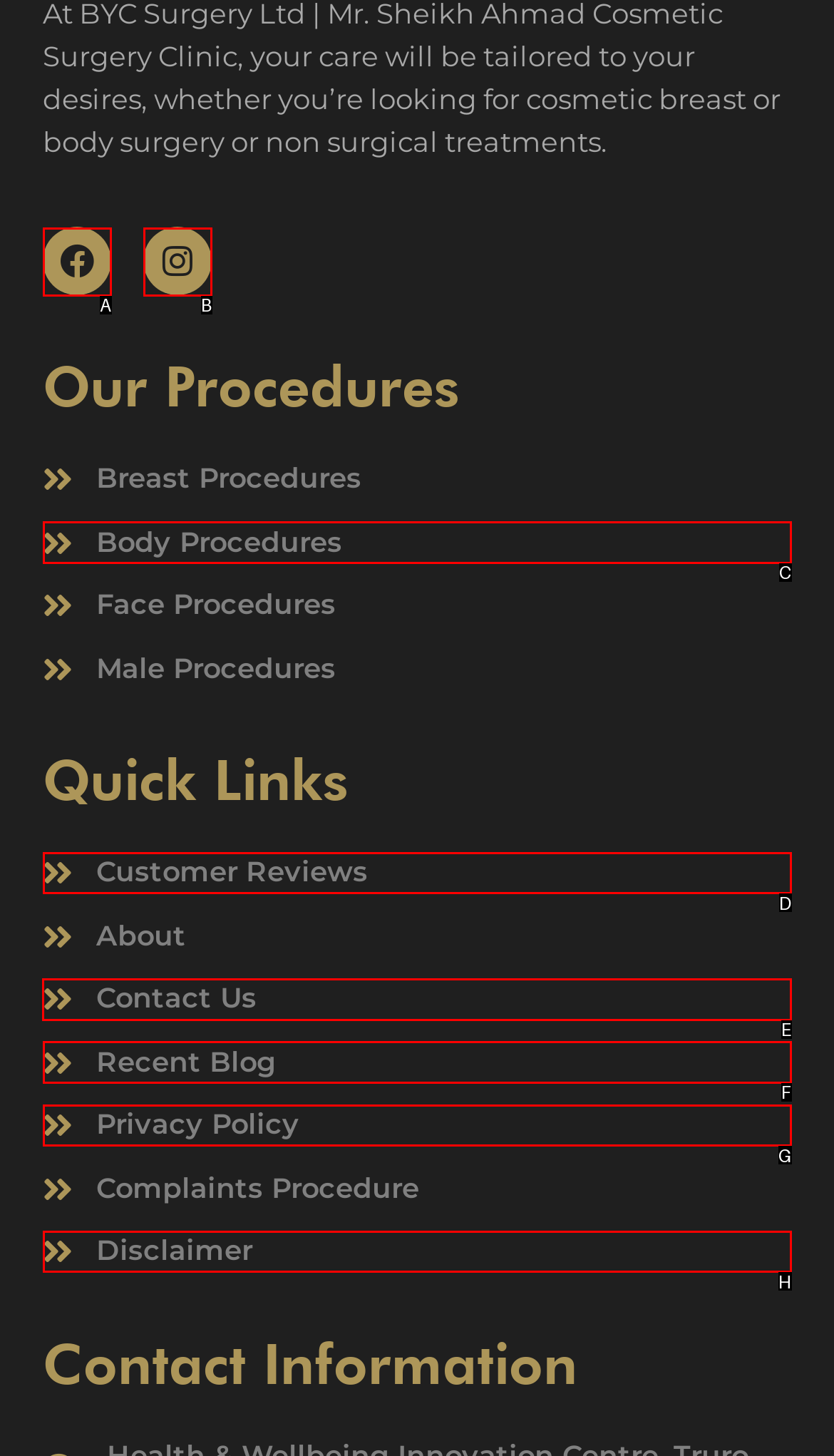Identify the HTML element I need to click to complete this task: Contact Us Provide the option's letter from the available choices.

E